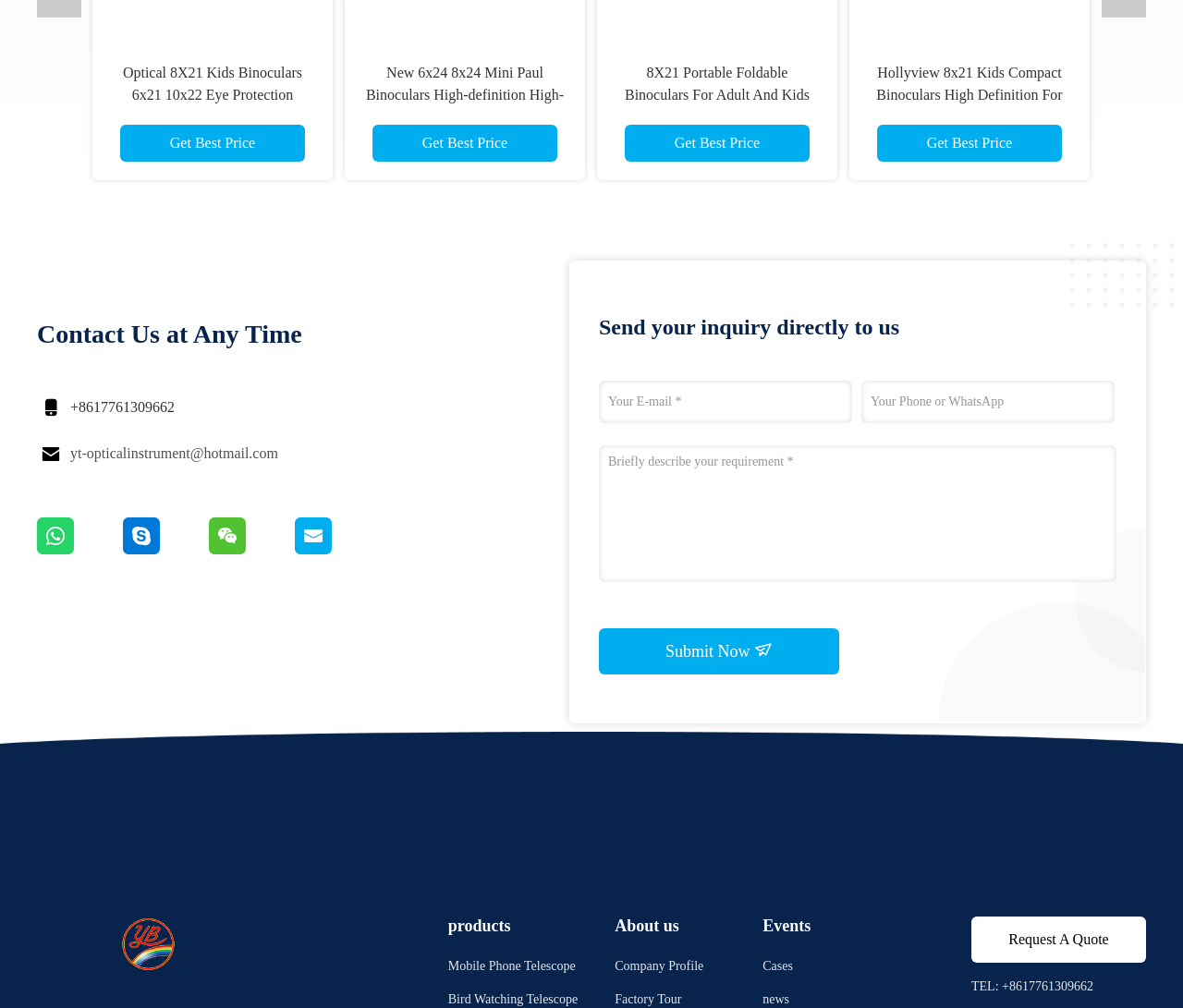How many textboxes are there for inquiry?
Please answer the question with a detailed and comprehensive explanation.

I looked at the section where you can send an inquiry directly to the company, and I found 3 textboxes: one for your email, one for your phone or WhatsApp, and one for briefly describing your requirement.